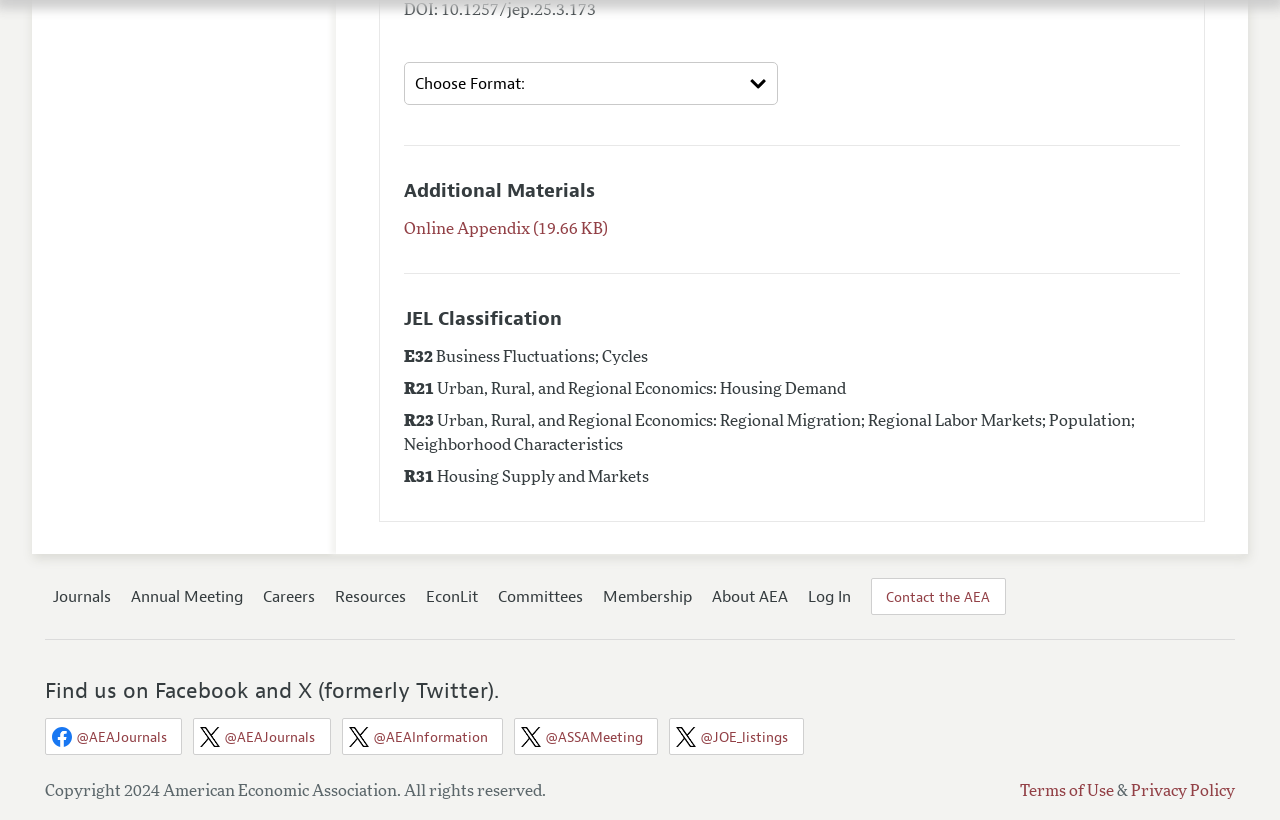Please mark the clickable region by giving the bounding box coordinates needed to complete this instruction: "View the Terms of Use".

[0.797, 0.955, 0.87, 0.974]